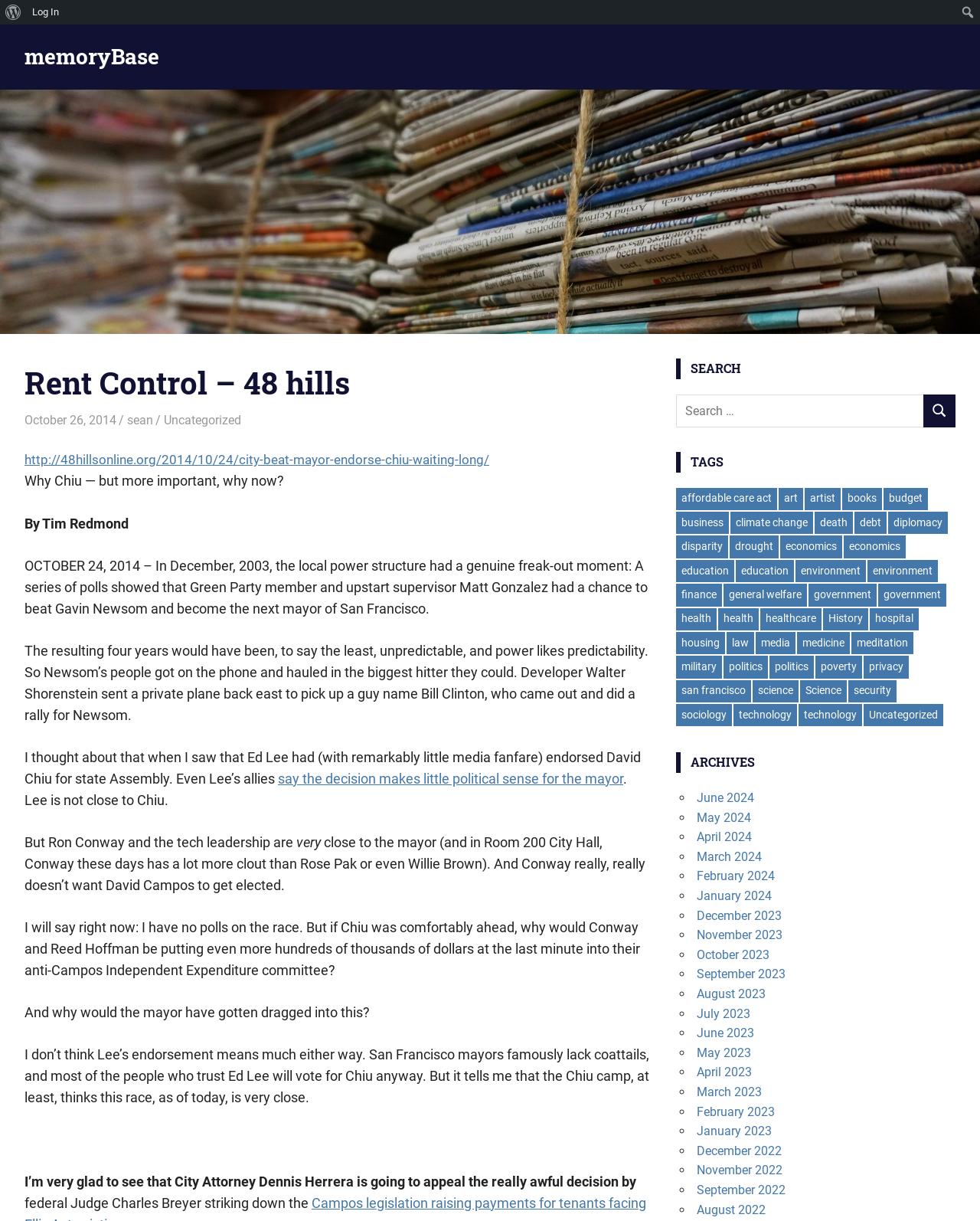What is the topic of the article 'Why Chiu — but more important, why now?'
Refer to the screenshot and deliver a thorough answer to the question presented.

The answer can be inferred from the content of the article, which discusses the endorsement of David Chiu for state Assembly and the political implications of this decision.